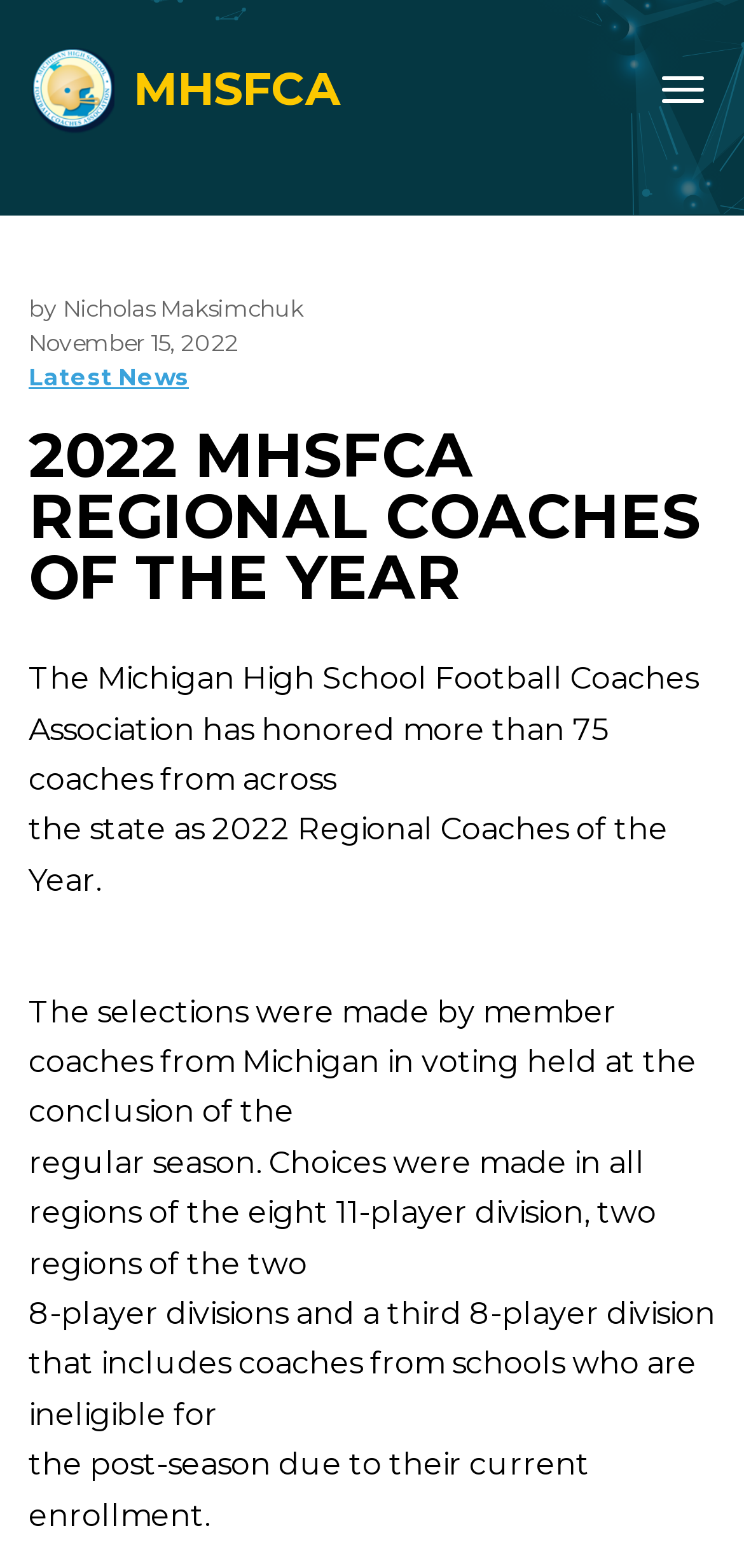Determine and generate the text content of the webpage's headline.

2022 MHSFCA REGIONAL COACHES OF THE YEAR